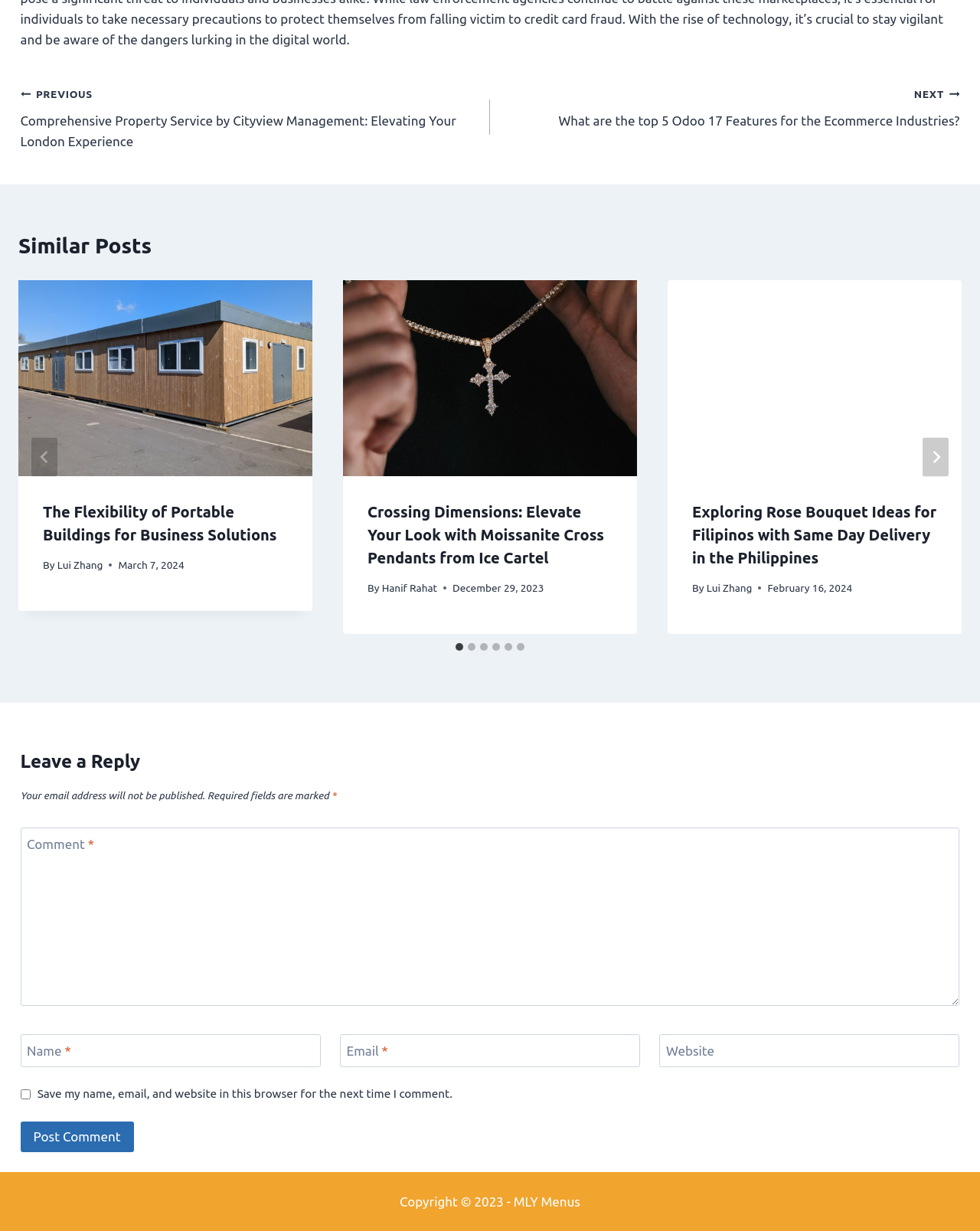Please determine the bounding box coordinates of the element's region to click for the following instruction: "Go to the 'PREVIOUS' post".

[0.021, 0.067, 0.5, 0.123]